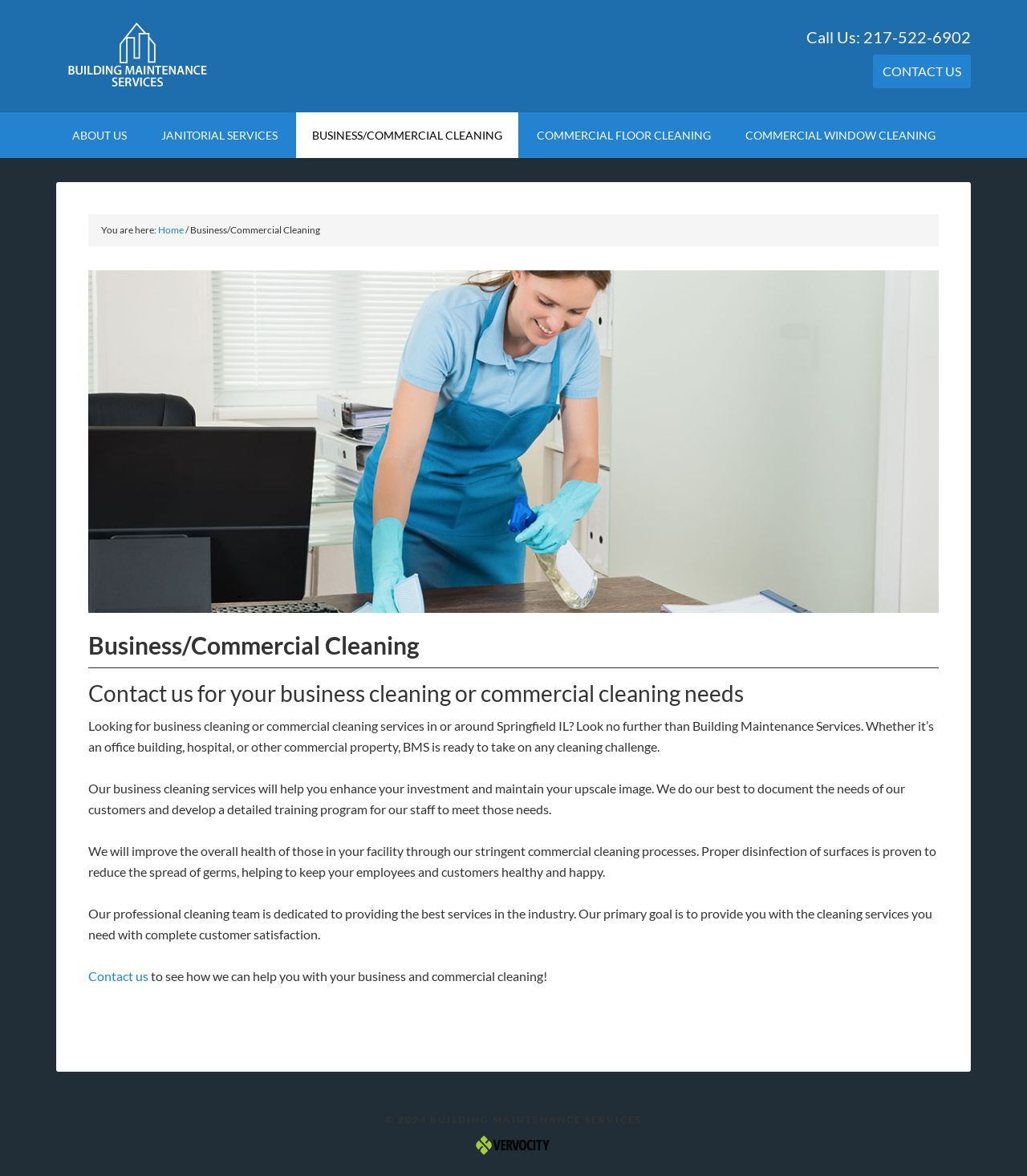Locate the bounding box coordinates of the clickable region necessary to complete the following instruction: "Call the phone number". Provide the coordinates in the format of four float numbers between 0 and 1, i.e., [left, top, right, bottom].

[0.841, 0.023, 0.945, 0.04]